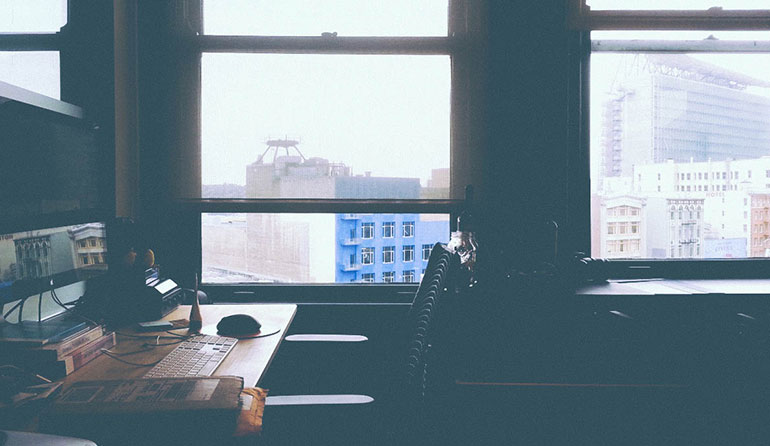Using the elements shown in the image, answer the question comprehensively: What is the likely reason for the muted lighting in the room?

The caption states that the overall lighting in the room appears muted, and attributes this to the overcast weather outside, implying that the cloudy weather is the reason for the subdued lighting in the workspace.